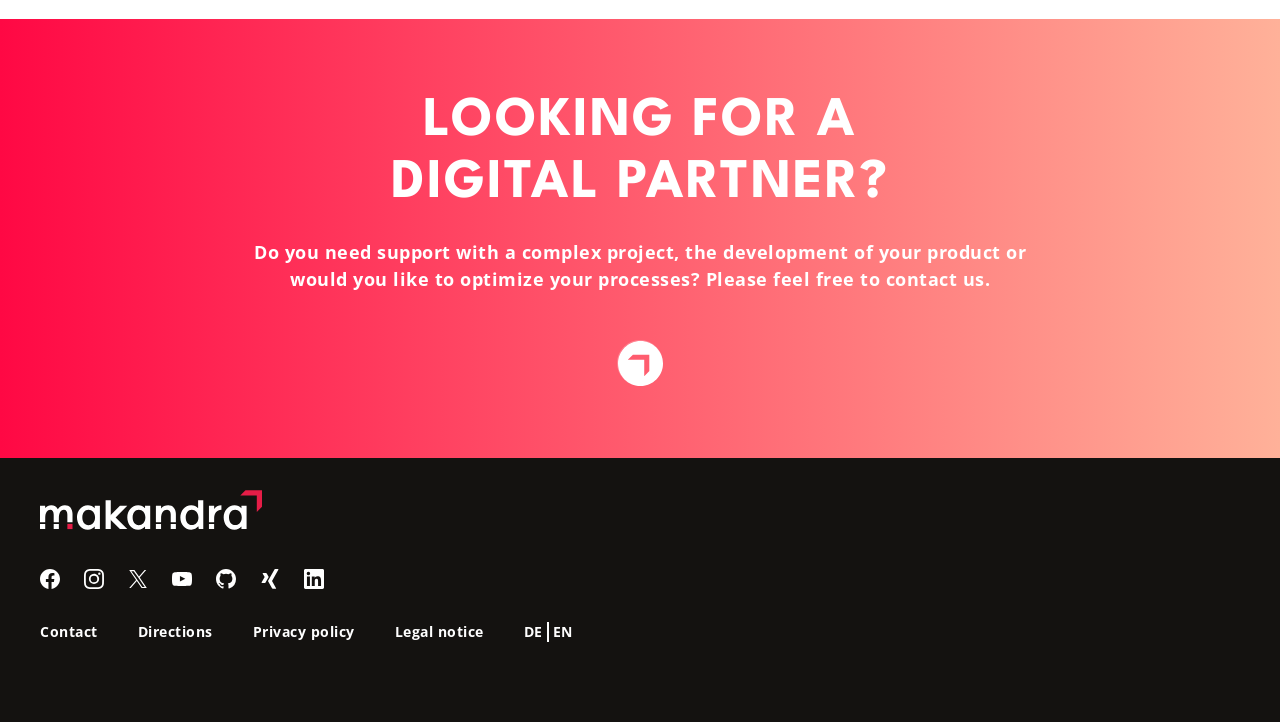What is the company's contact information?
Could you answer the question in a detailed manner, providing as much information as possible?

The company's contact information can be found by clicking on the 'Contact' link at the bottom of the page, which is located at coordinates [0.025, 0.85, 0.082, 0.898].